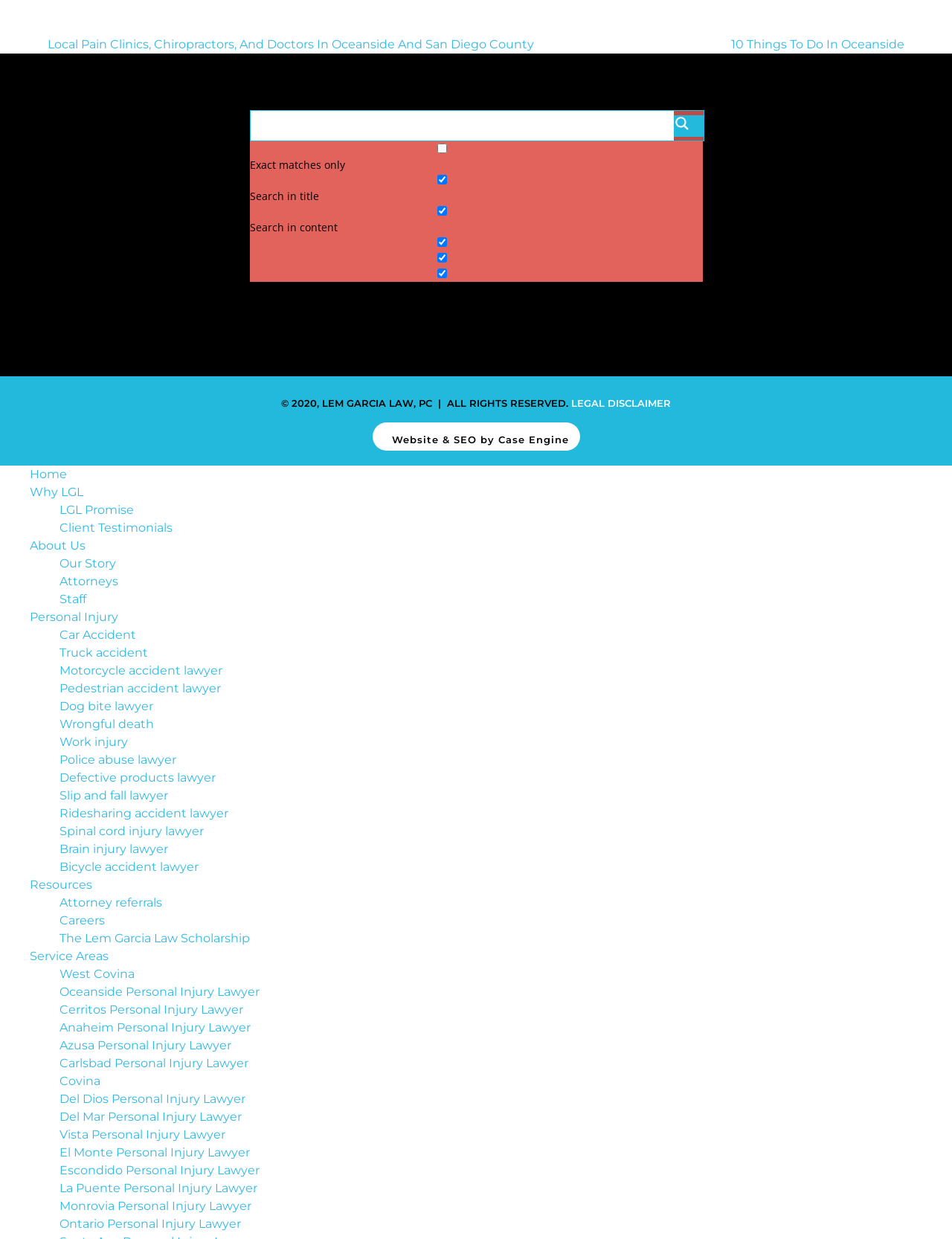Provide the bounding box coordinates of the HTML element described by the text: "Ridesharing accident lawyer".

[0.062, 0.651, 0.24, 0.662]